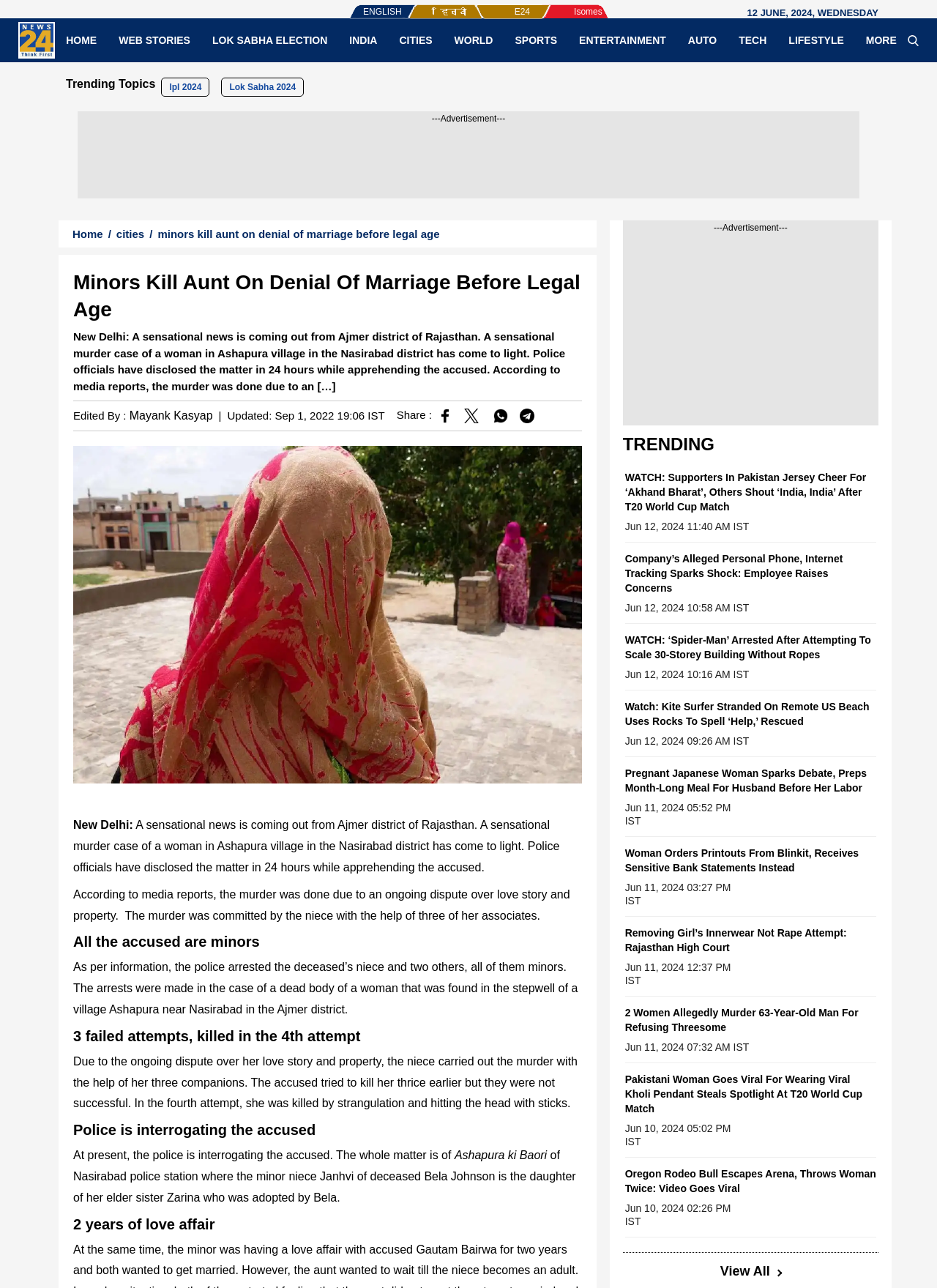From the webpage screenshot, identify the region described by Ipl 2024. Provide the bounding box coordinates as (top-left x, top-left y, bottom-right x, bottom-right y), with each value being a floating point number between 0 and 1.

[0.172, 0.06, 0.224, 0.075]